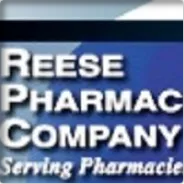What is the color of the gradient background?
Please answer using one word or phrase, based on the screenshot.

Blue